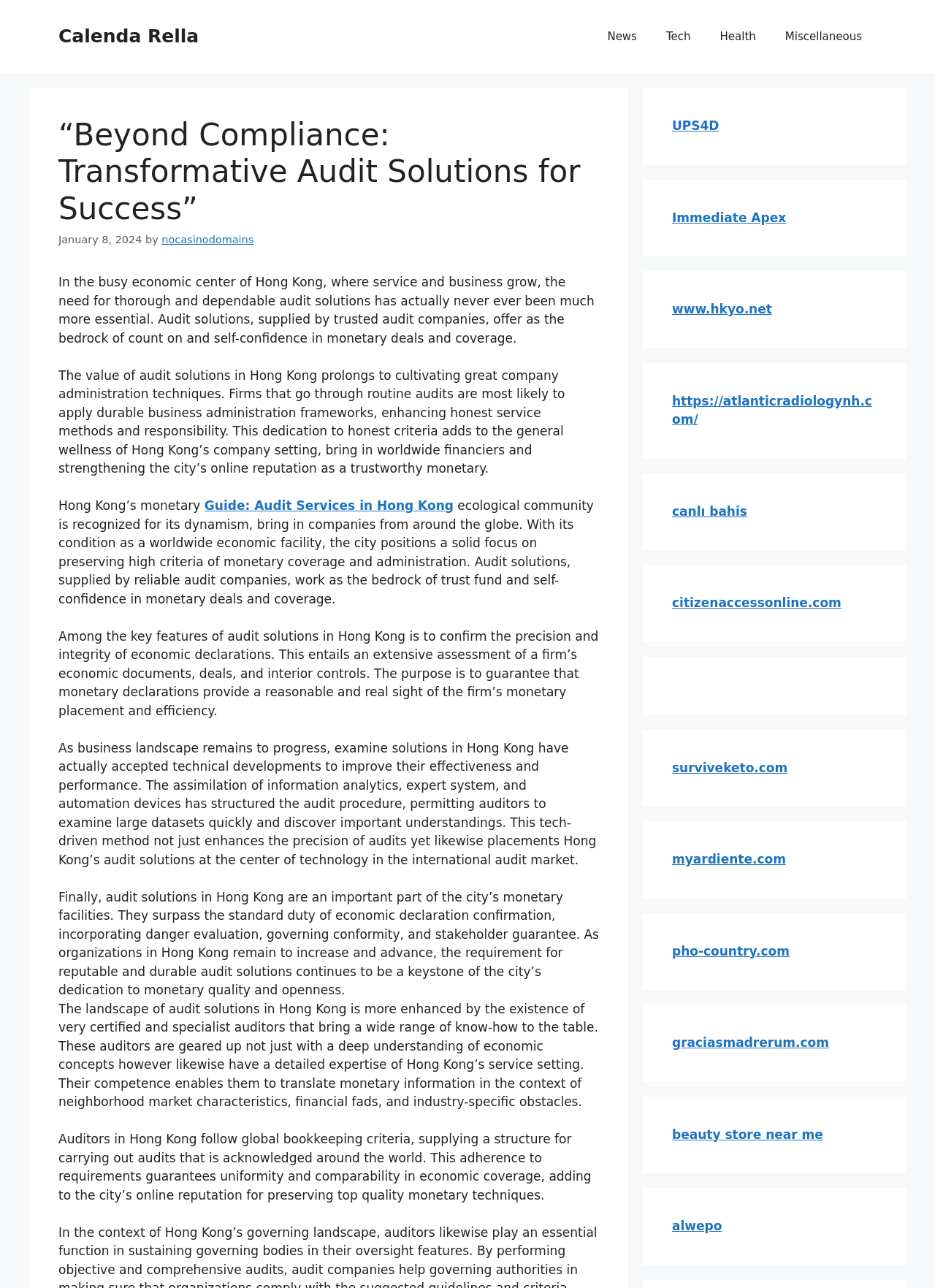What is the purpose of audit solutions in Hong Kong?
Please answer the question with as much detail and depth as you can.

According to the webpage, audit solutions in Hong Kong are essential to verify the accuracy and integrity of financial statements, which involves an extensive assessment of a firm's financial documents, transactions, and internal controls. This is to ensure that financial statements provide a fair and true view of the firm's financial position and performance.